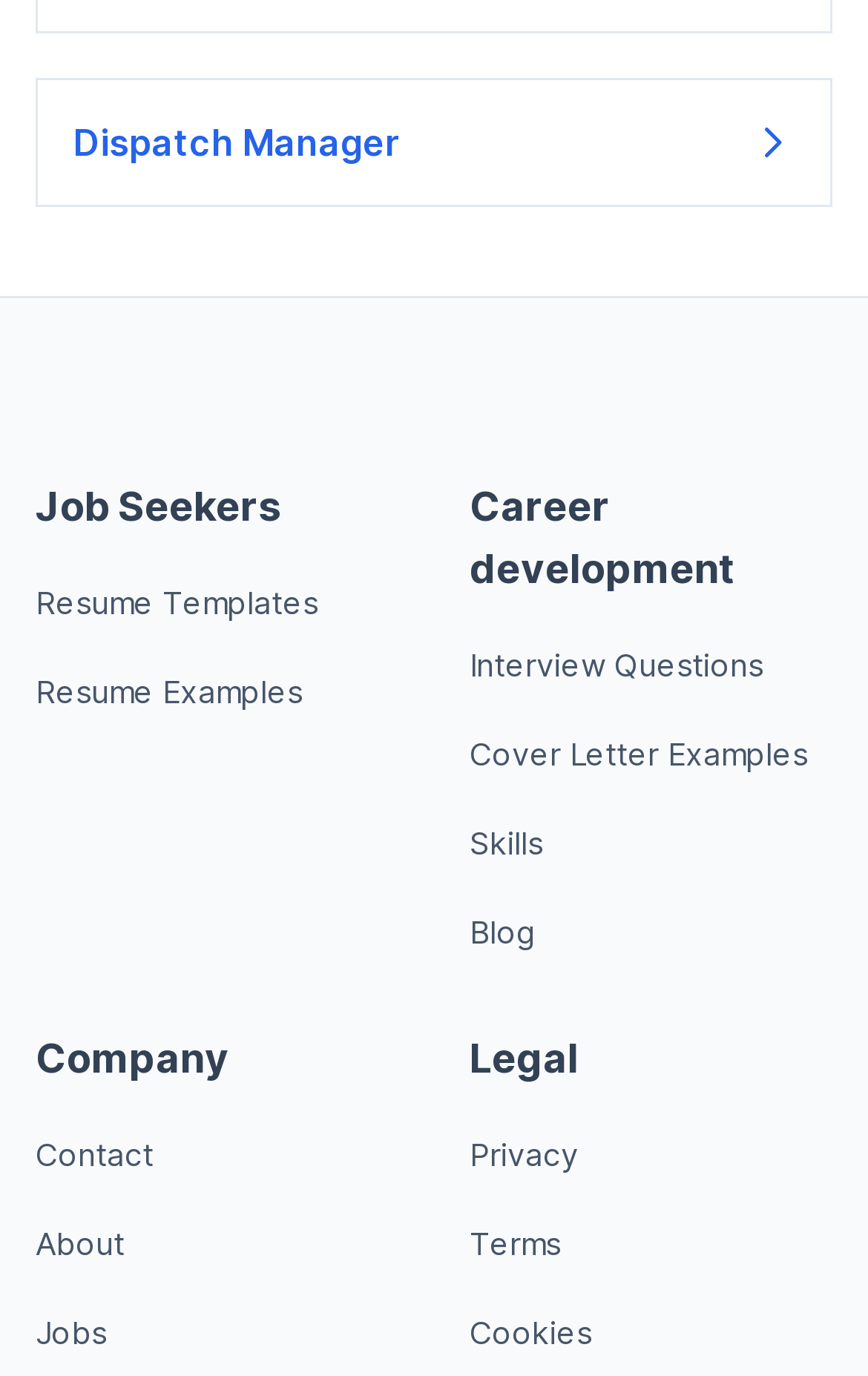Please identify the bounding box coordinates of the area that needs to be clicked to follow this instruction: "View Interview Questions".

[0.541, 0.47, 0.879, 0.497]